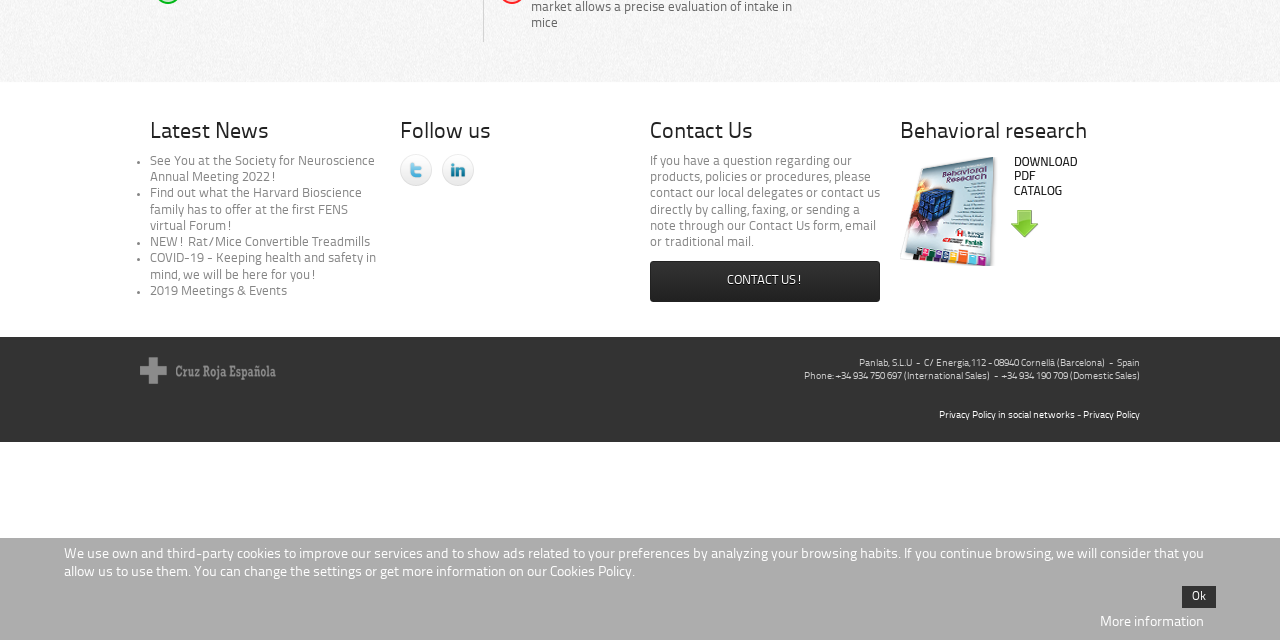Given the element description: "To aid in Healing:", predict the bounding box coordinates of this UI element. The coordinates must be four float numbers between 0 and 1, given as [left, top, right, bottom].

None